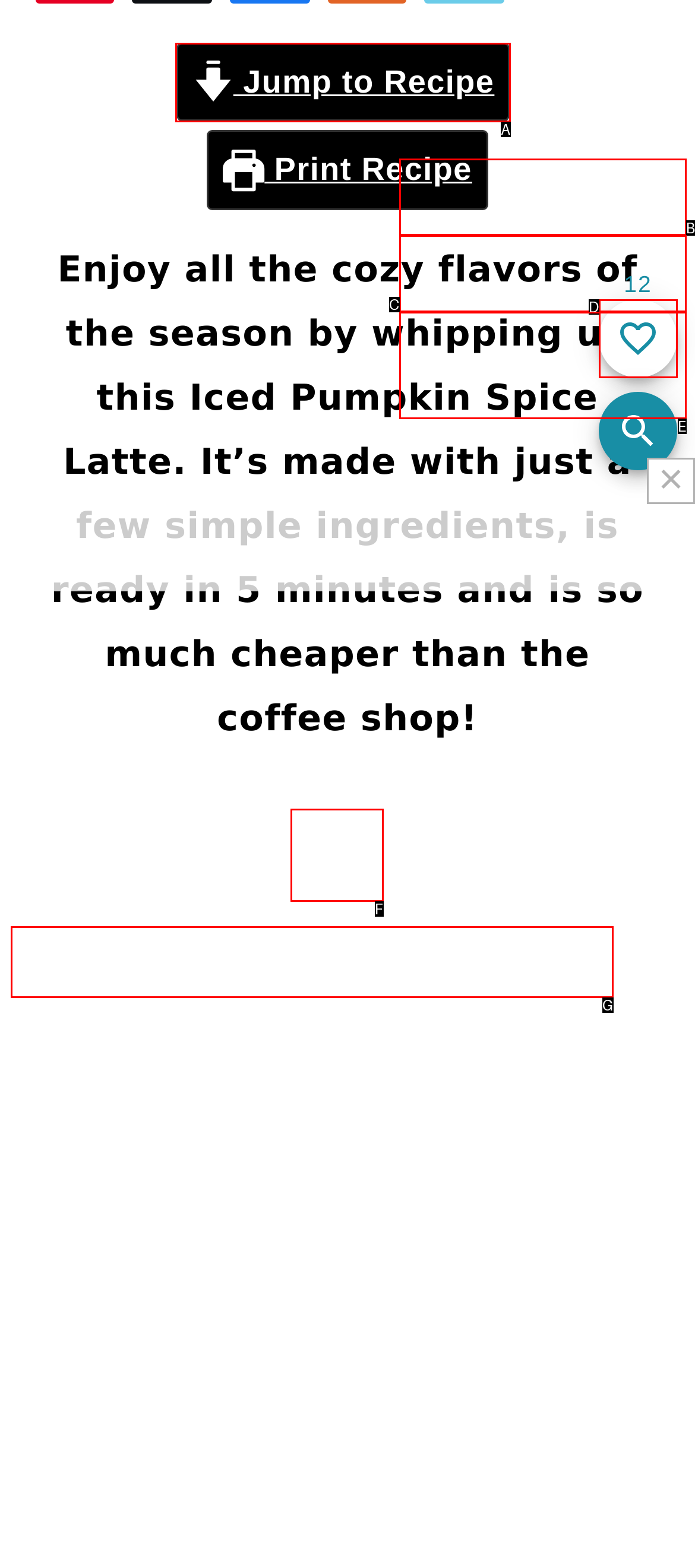Given the element description: Remove from Favorites
Pick the letter of the correct option from the list.

B